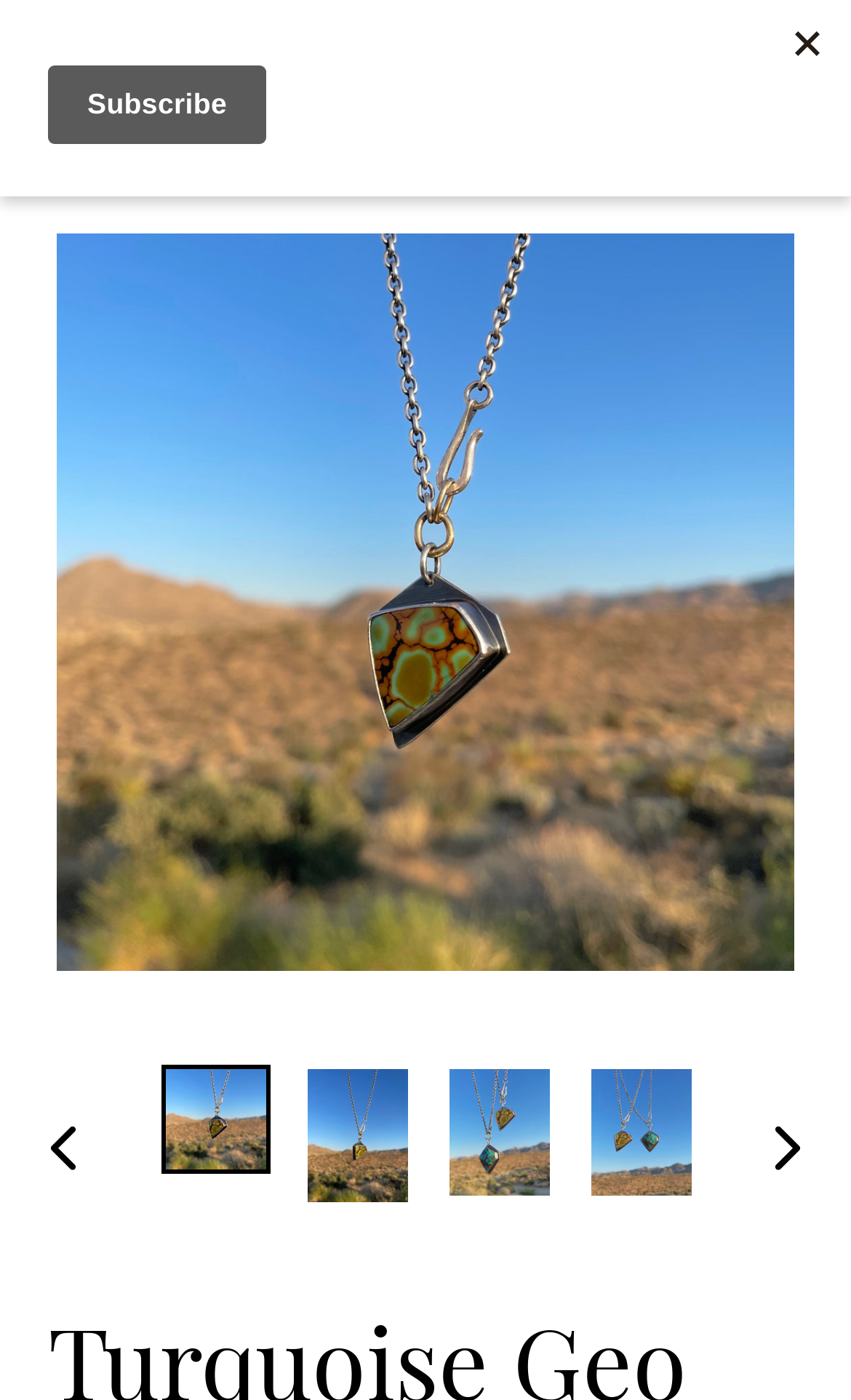Please identify the coordinates of the bounding box that should be clicked to fulfill this instruction: "View the cart".

[0.744, 0.04, 0.856, 0.116]